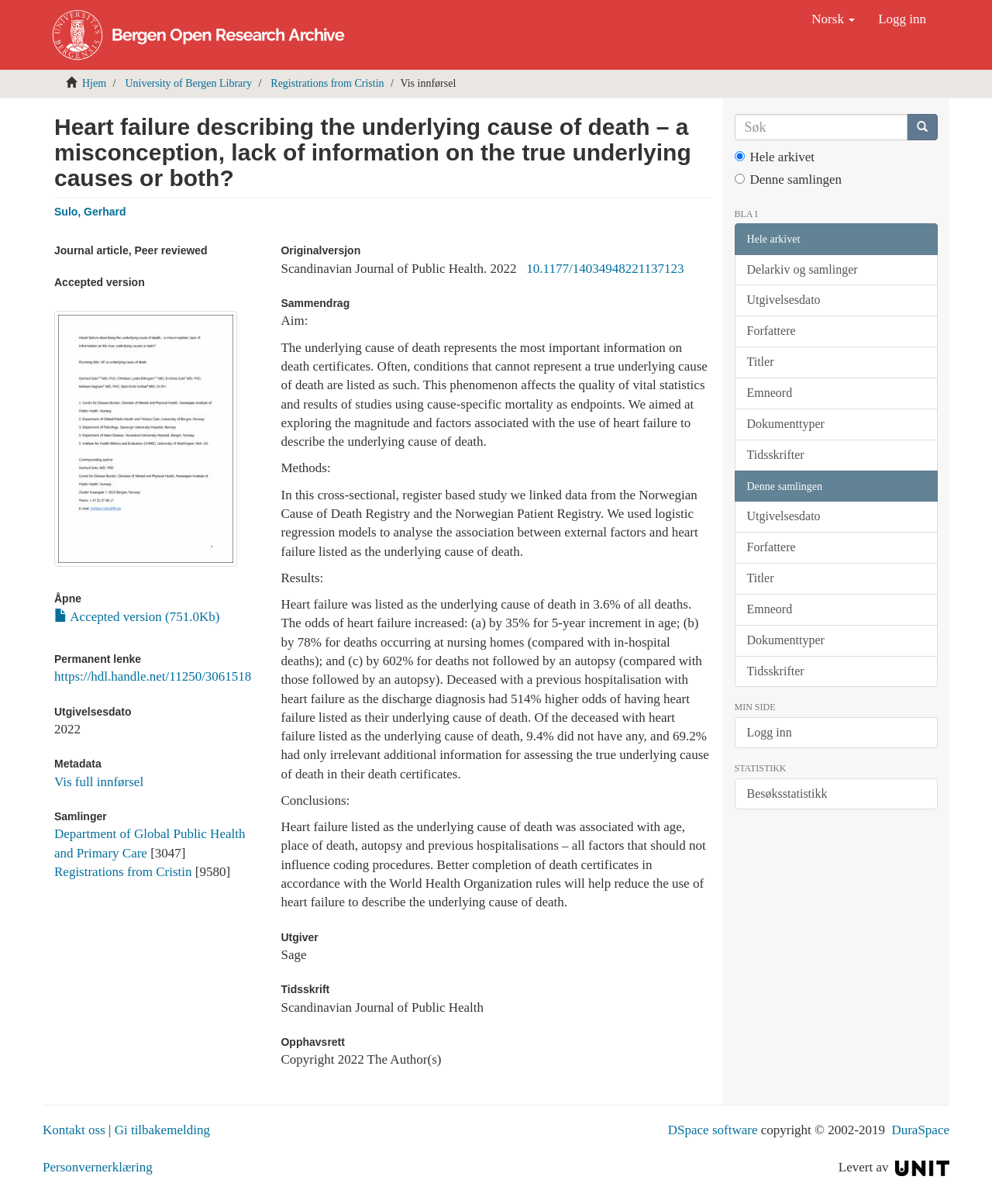Show me the bounding box coordinates of the clickable region to achieve the task as per the instruction: "Open the article".

[0.055, 0.493, 0.26, 0.503]